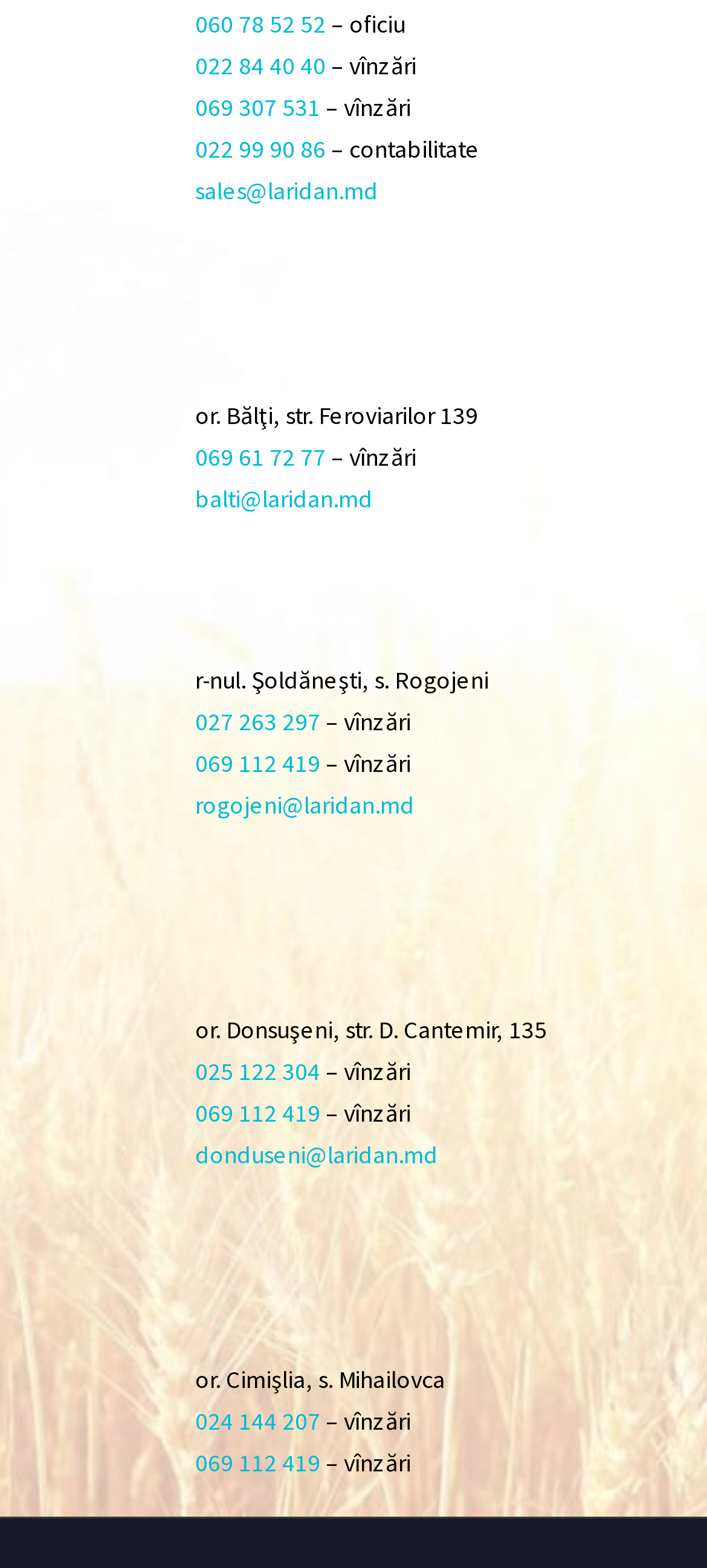Identify the bounding box coordinates of the part that should be clicked to carry out this instruction: "Embed the game".

None